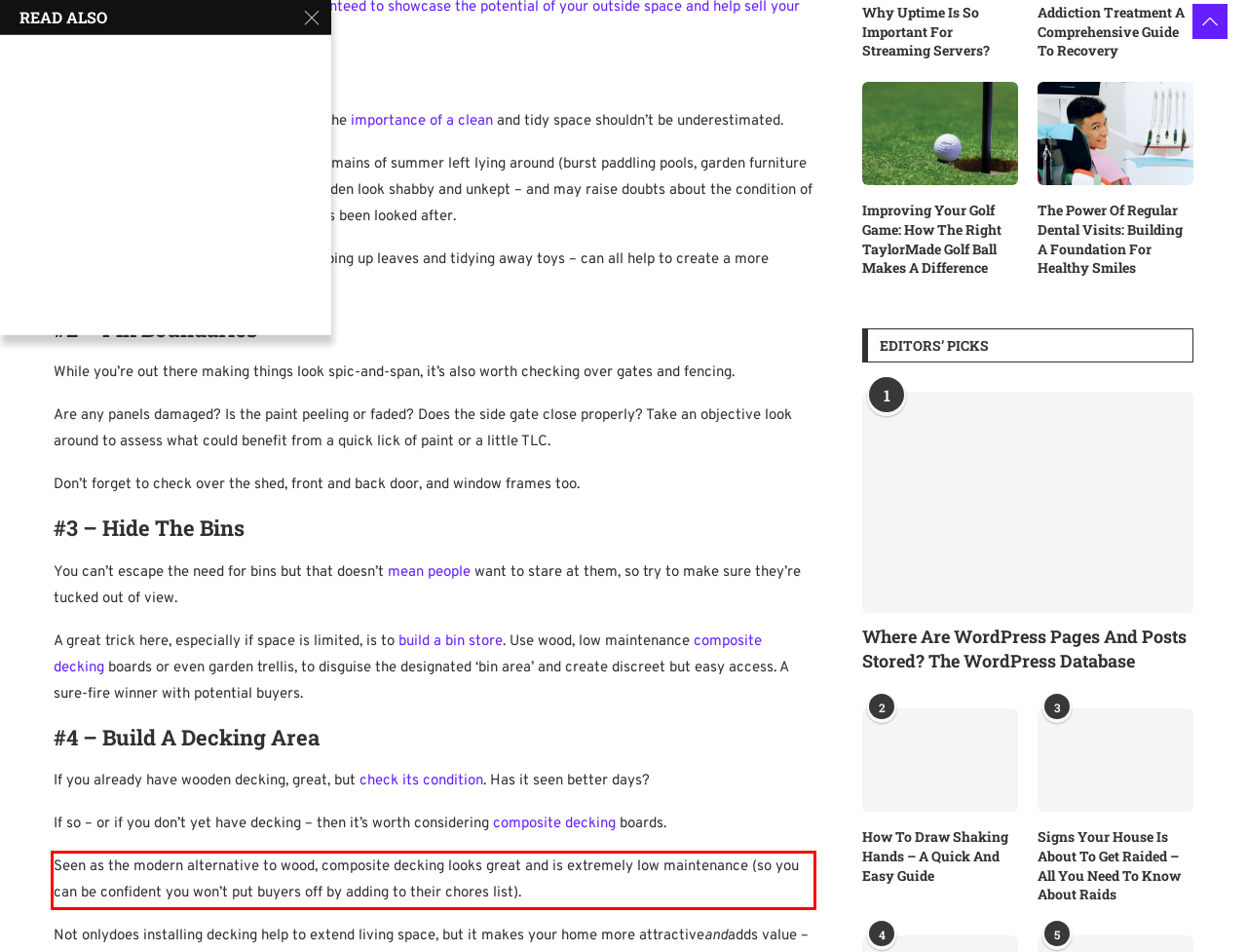In the screenshot of the webpage, find the red bounding box and perform OCR to obtain the text content restricted within this red bounding box.

Seen as the modern alternative to wood, composite decking looks great and is extremely low maintenance (so you can be confident you won’t put buyers off by adding to their chores list).